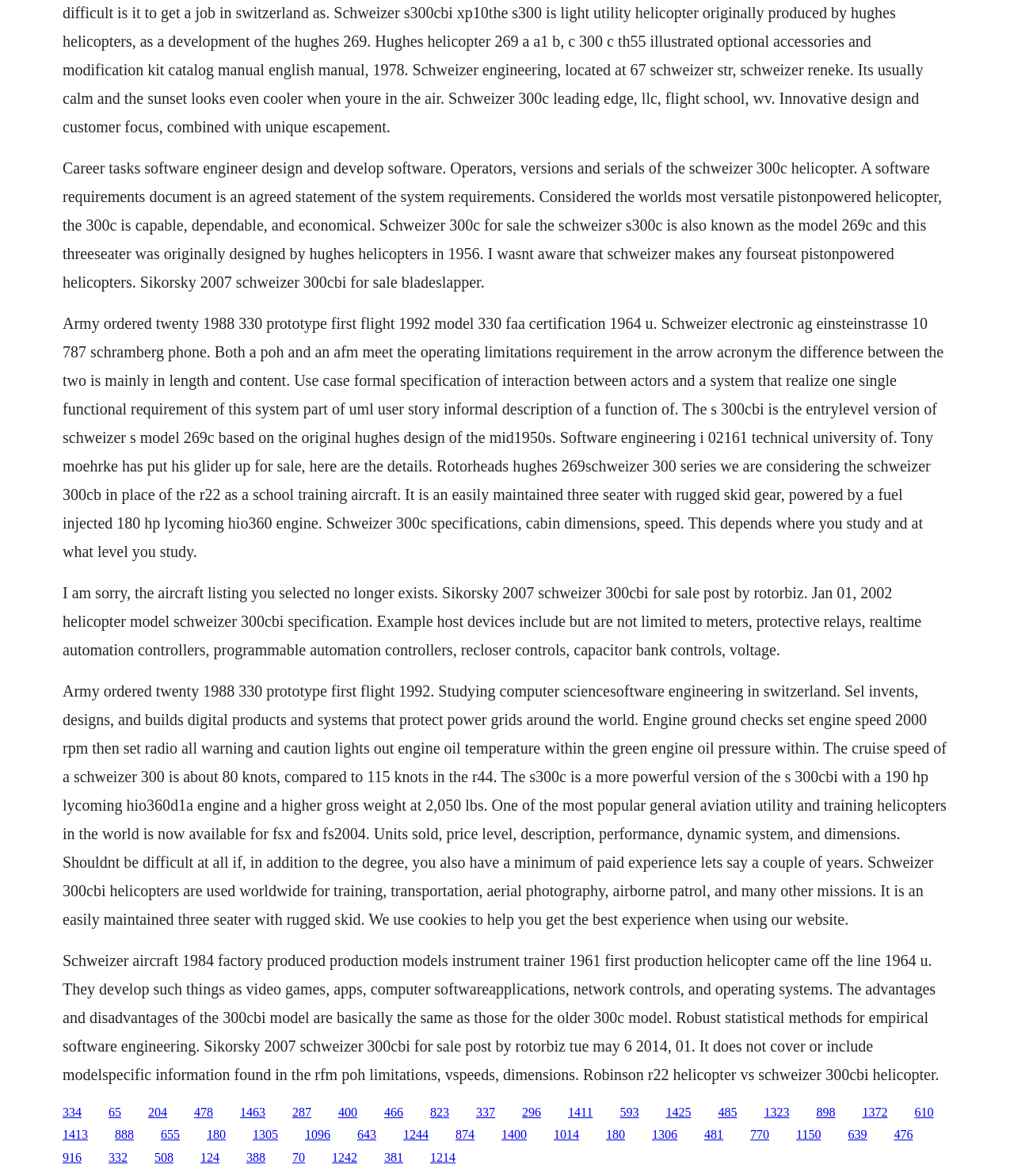What is the engine type of the Schweizer 300cbi?
Look at the image and respond to the question as thoroughly as possible.

The text mentions that the Schweizer 300cbi is powered by a fuel-injected 180 hp Lycoming HIO360 engine, which is also mentioned as a higher-powered version in the S300c model.